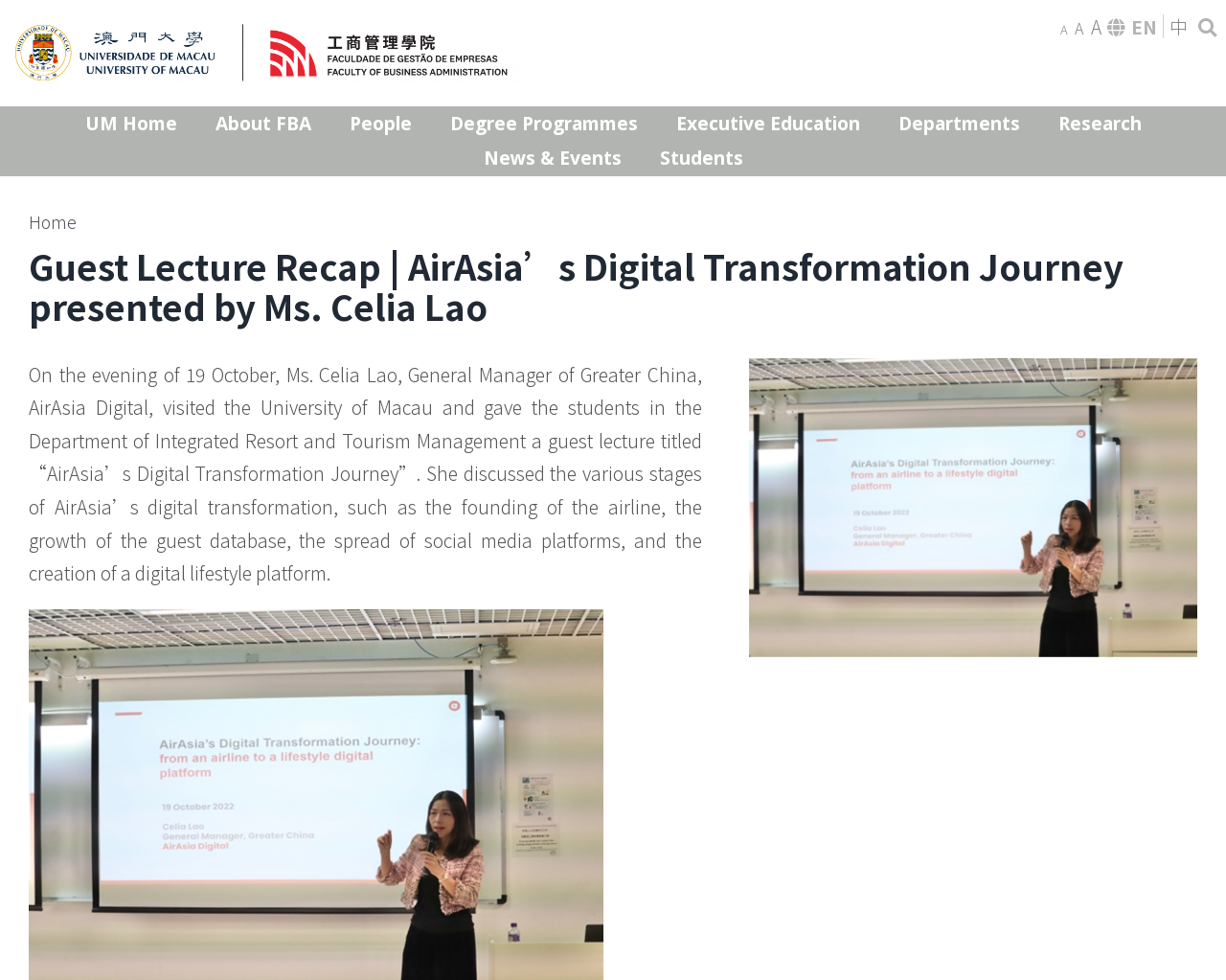Give an extensive and precise description of the webpage.

The webpage is about a guest lecture recap at the University of Macau, featuring Ms. Celia Lao, General Manager of Greater China, AirAsia Digital. At the top left corner, there is a logo of the Faculty of Business Administration, University of Macau. 

Below the logo, there is a main menu navigation bar that spans across the page, containing links to various sections such as "UM Home", "About FBA", "People", "Degree Programmes", "Executive Education", "Departments", and "News & Events". Some of these links have dropdown menus.

On the top right corner, there are language options, including "EN" and "中". There are also three "A" links, likely for font size adjustment.

The main content of the page is a heading that reads "Guest Lecture Recap | AirAsia’s Digital Transformation Journey presented by Ms. Celia Lao". Below the heading, there is a link to "Home" and a paragraph of text that summarizes the guest lecture, discussing AirAsia's digital transformation journey. 

To the right of the text, there is an image, likely a photo from the guest lecture event. There is also a search bar at the top right corner of the page, with a search button and a placeholder text "Search for:".